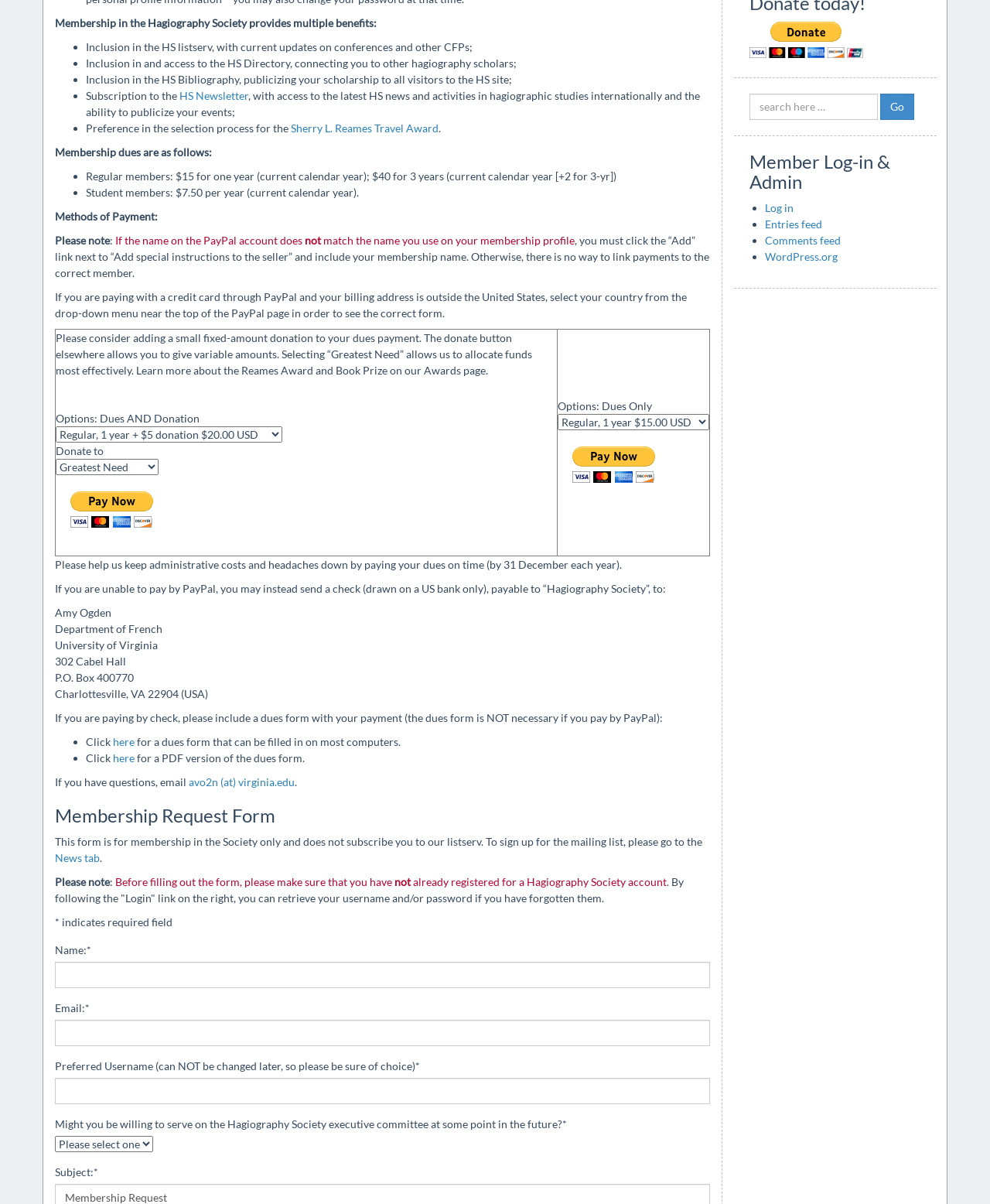Determine the bounding box for the UI element as described: "parent_node: Search for: name="submit" value="Go"". The coordinates should be represented as four float numbers between 0 and 1, formatted as [left, top, right, bottom].

[0.889, 0.077, 0.924, 0.099]